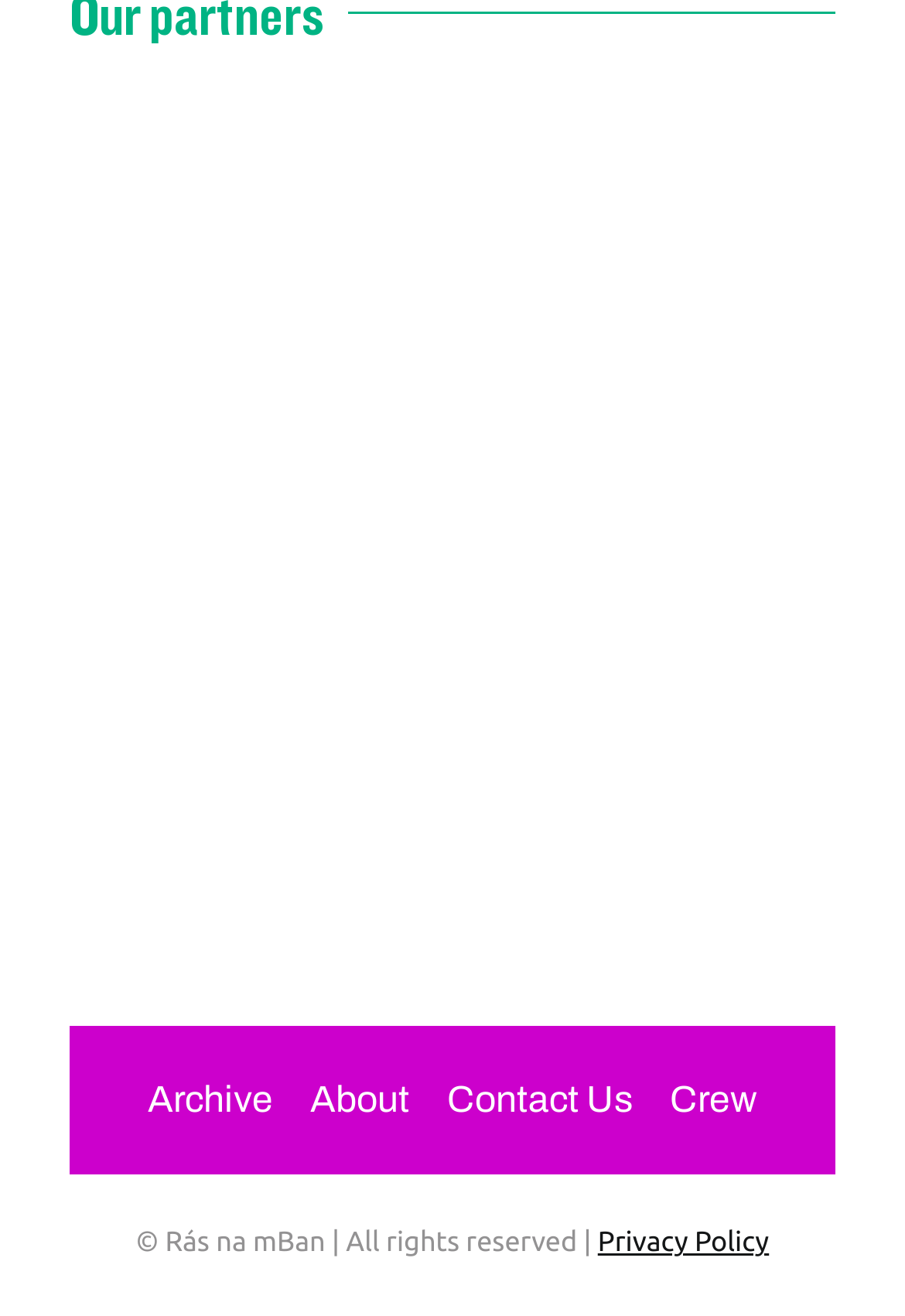Could you specify the bounding box coordinates for the clickable section to complete the following instruction: "Click Cycling Ireland logo"?

[0.077, 0.098, 0.336, 0.128]